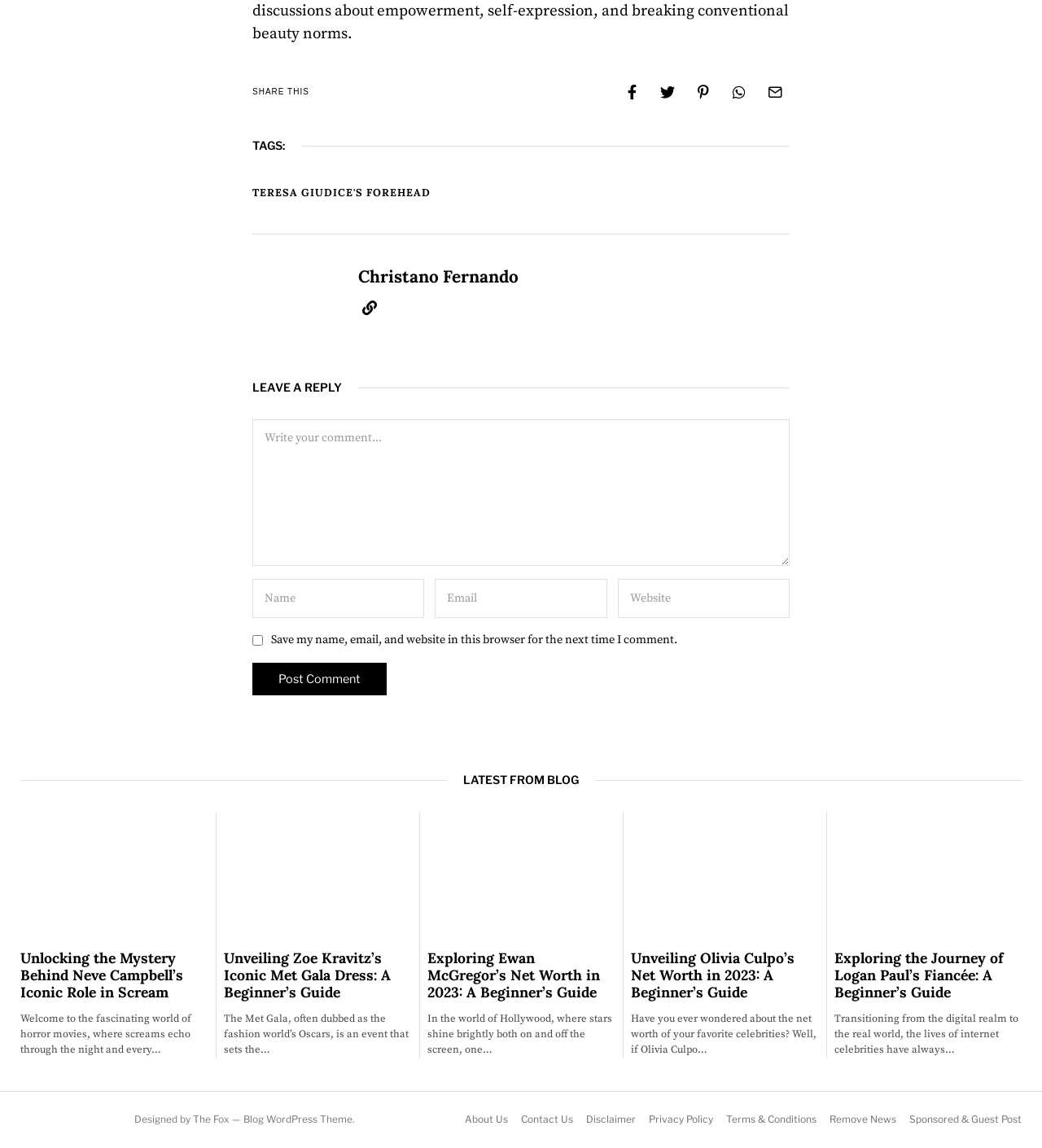Using the given element description, provide the bounding box coordinates (top-left x, top-left y, bottom-right x, bottom-right y) for the corresponding UI element in the screenshot: name="email" placeholder="Email"

[0.417, 0.504, 0.582, 0.538]